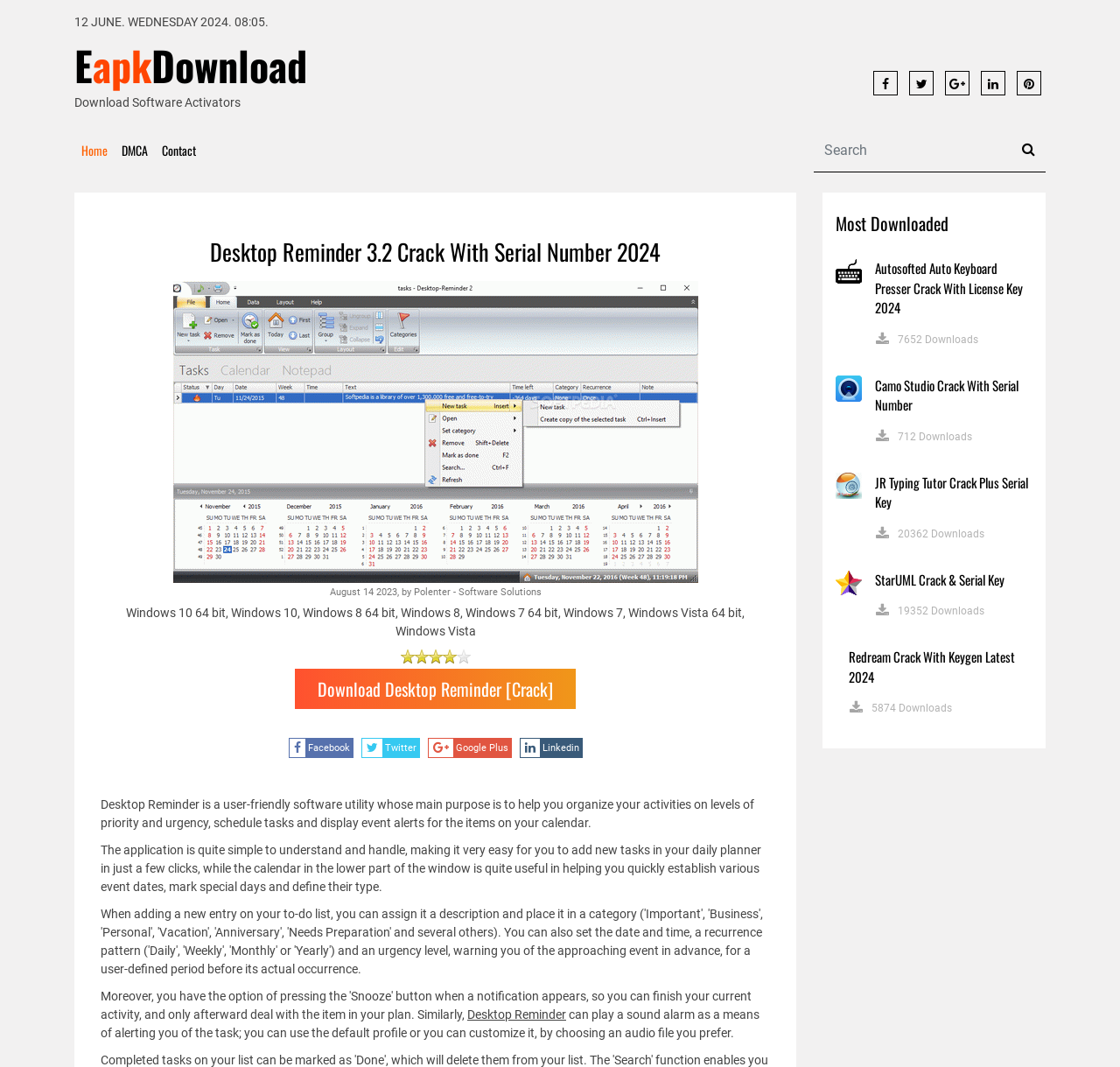Please find the bounding box coordinates of the element that needs to be clicked to perform the following instruction: "Visit EapkDownload". The bounding box coordinates should be four float numbers between 0 and 1, represented as [left, top, right, bottom].

[0.066, 0.042, 0.488, 0.08]